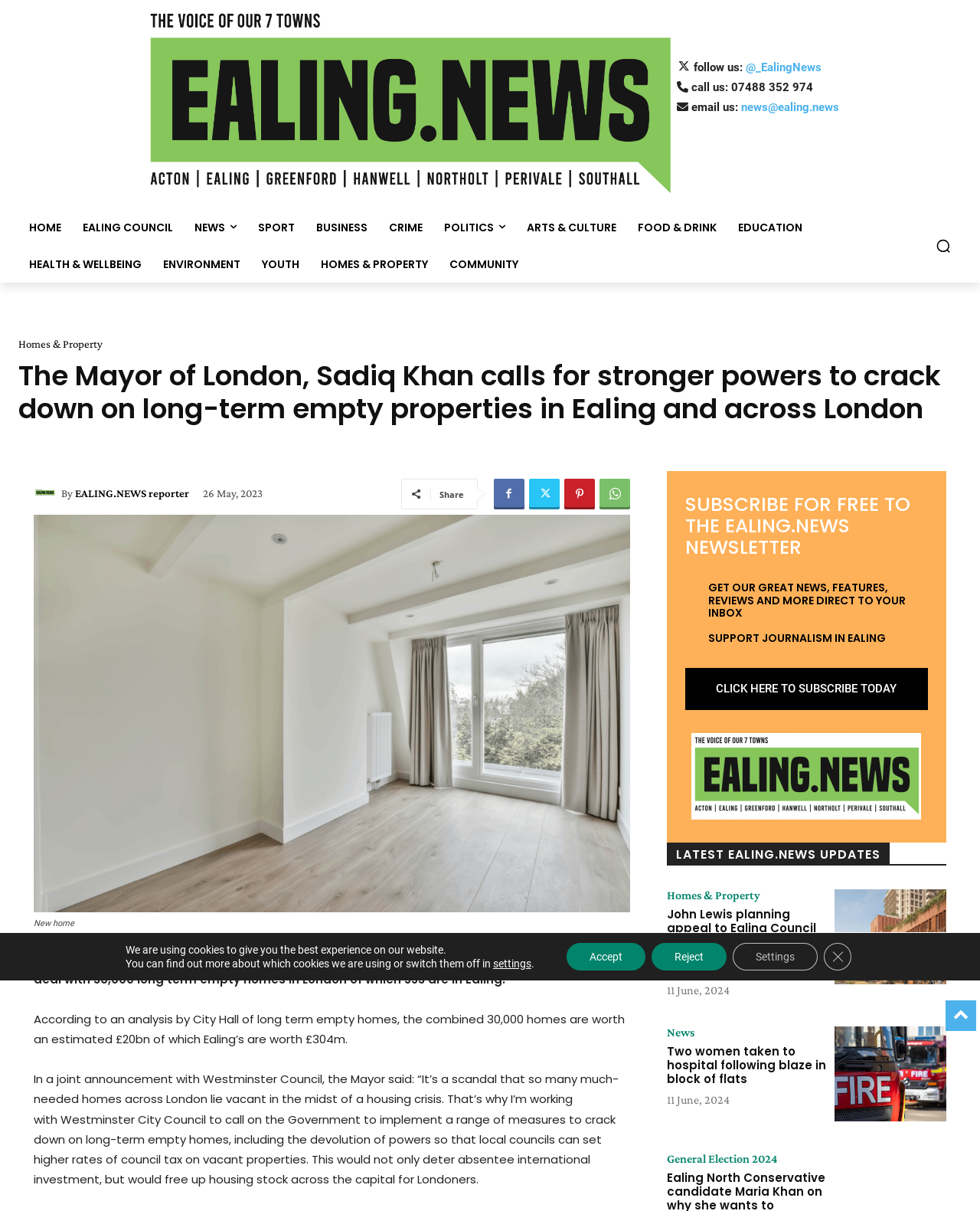Please provide a comprehensive response to the question below by analyzing the image: 
How many long-term empty homes are in Ealing?

I found this information in the article, which states 'According to an analysis by City Hall of long term empty homes, the combined 30,000 homes are worth an estimated £20bn of which Ealing’s are worth £304m'.